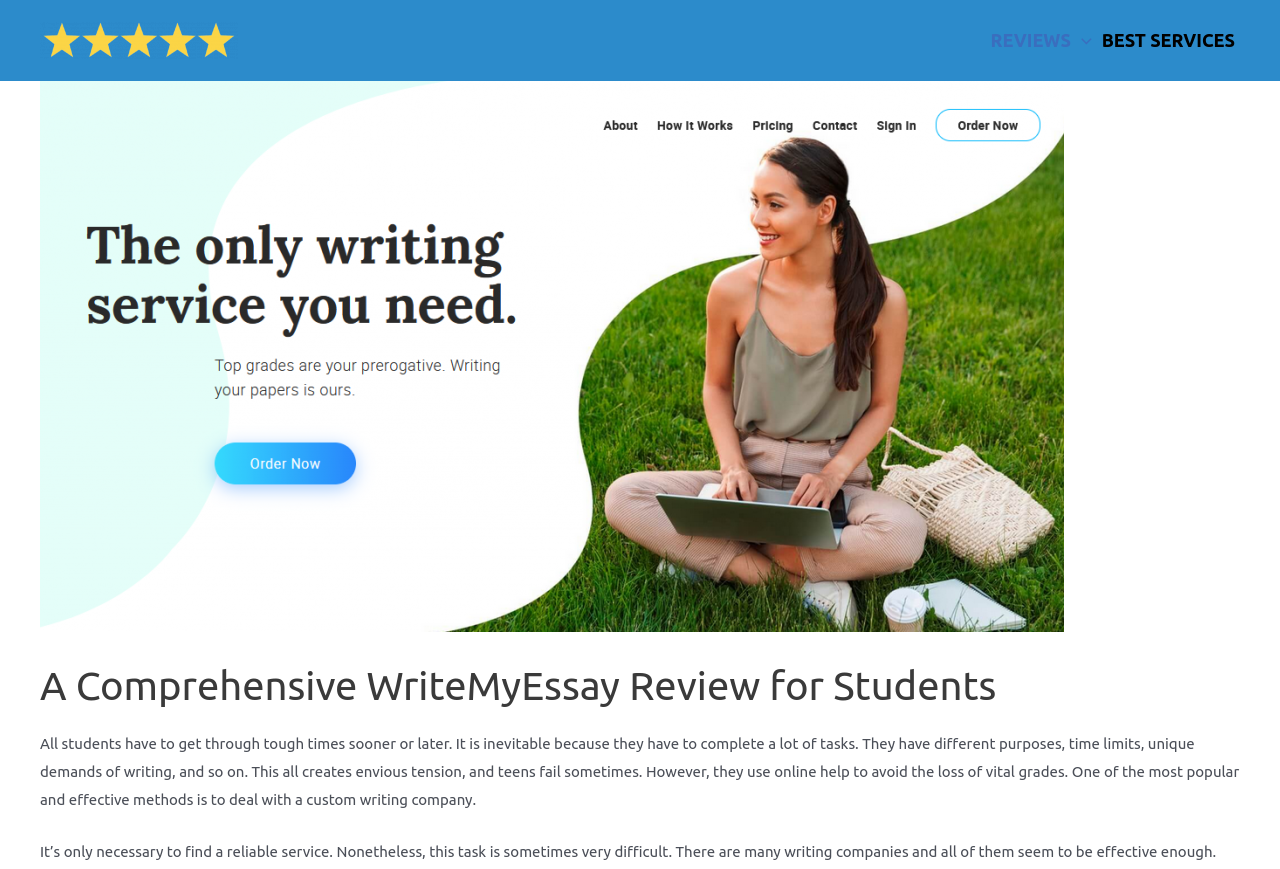What is the purpose of custom writing companies?
Utilize the information in the image to give a detailed answer to the question.

I found the answer by reading the StaticText element at coordinates [0.031, 0.846, 0.968, 0.929], which explains that students use online help to avoid losing vital grades, and one of the effective methods is to deal with a custom writing company.